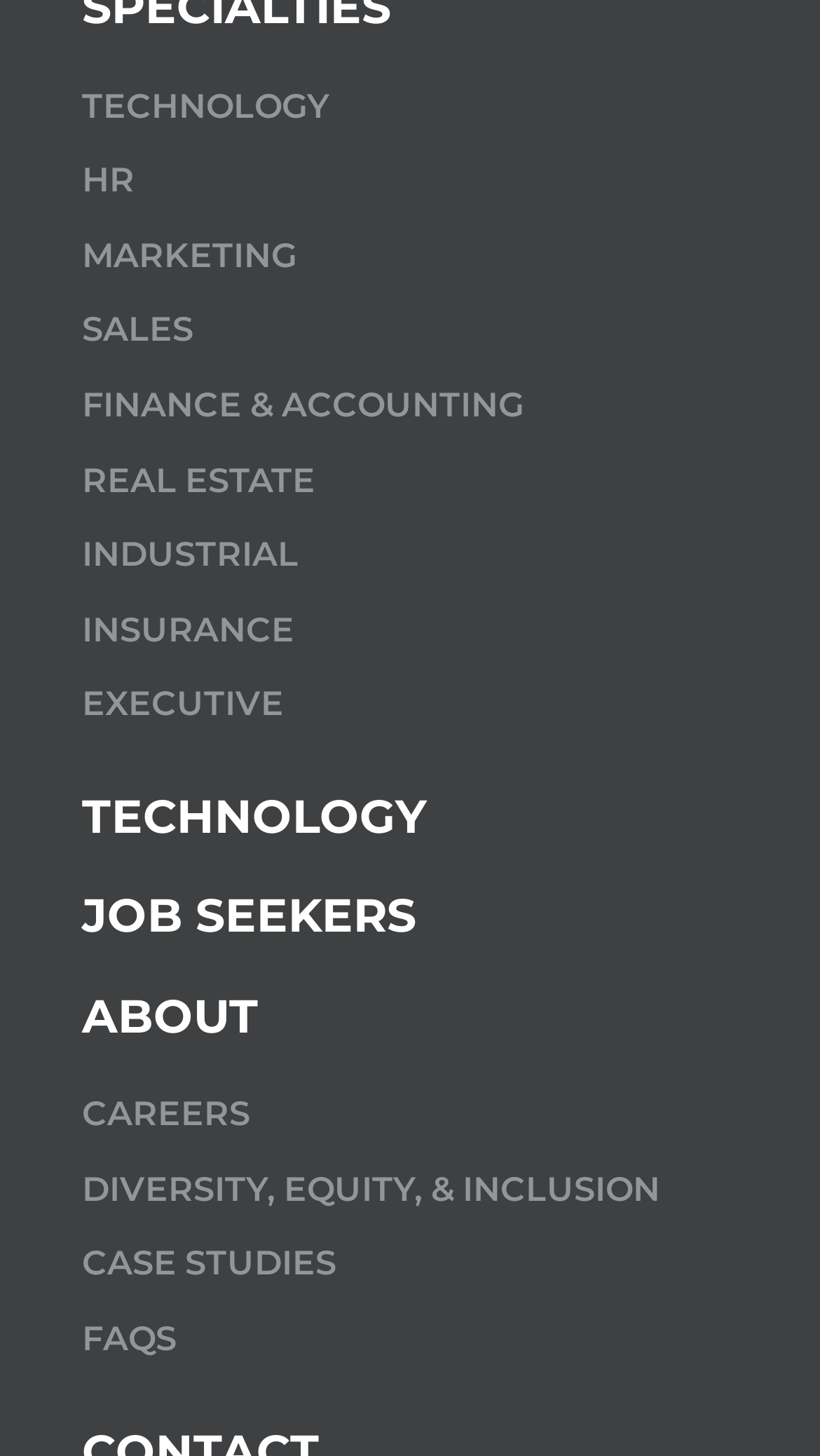How many job-related categories are there on the webpage?
From the screenshot, provide a brief answer in one word or phrase.

2